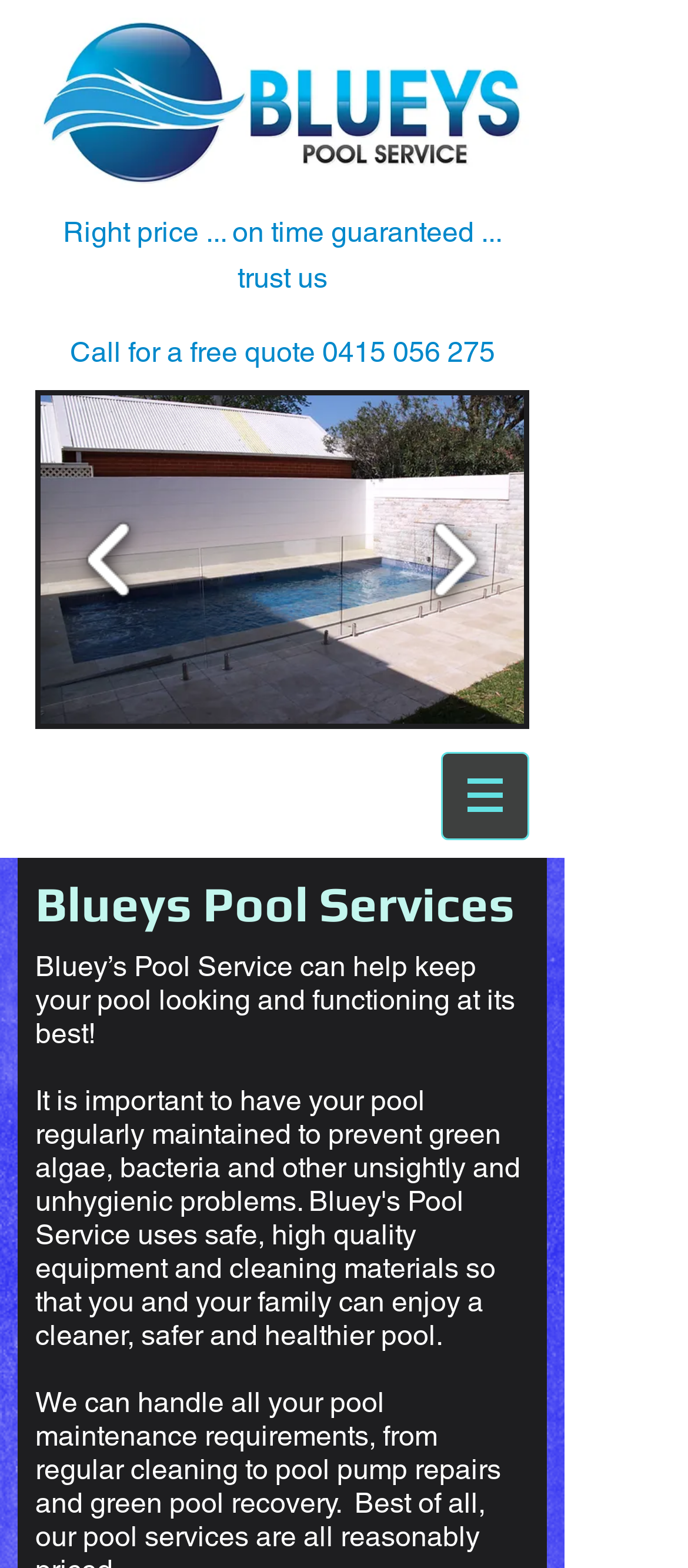Provide a brief response using a word or short phrase to this question:
What is the phone number to call for a free quote?

0415 056 275